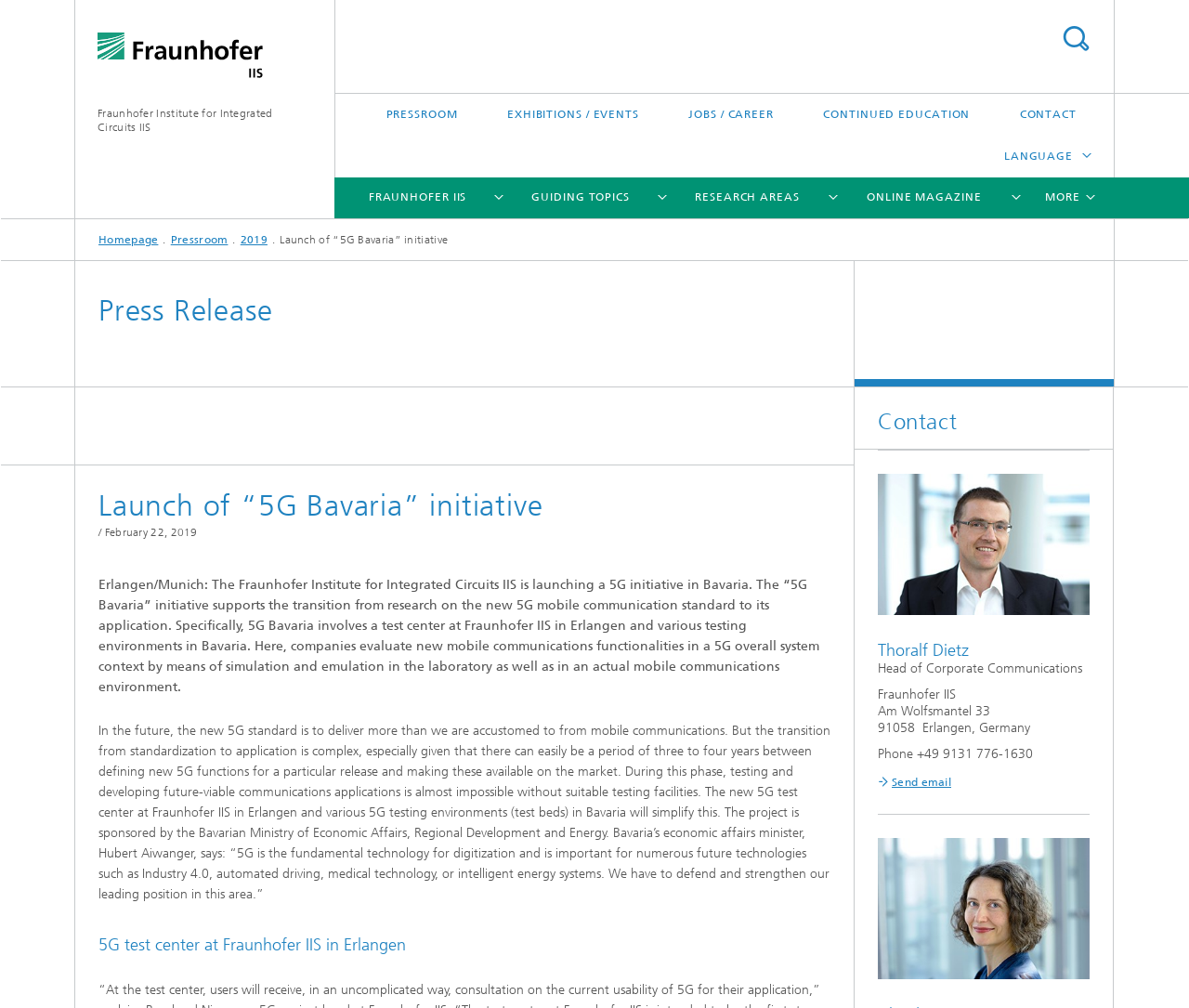Pinpoint the bounding box coordinates for the area that should be clicked to perform the following instruction: "Read about the 5G Bavaria initiative".

[0.301, 0.548, 0.48, 0.594]